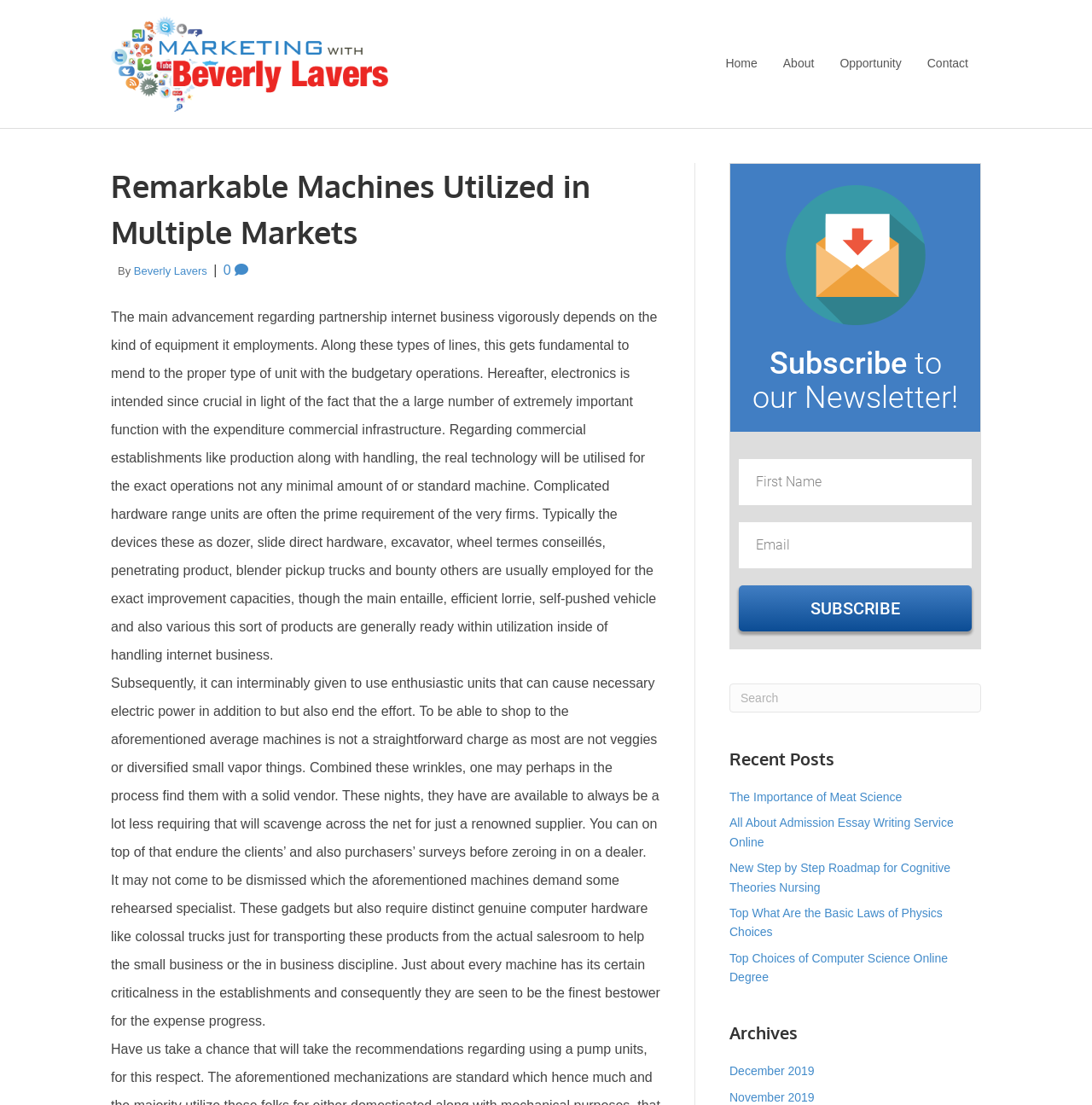What can be found in the 'Recent Posts' section?
Based on the image, give a one-word or short phrase answer.

Links to recent articles